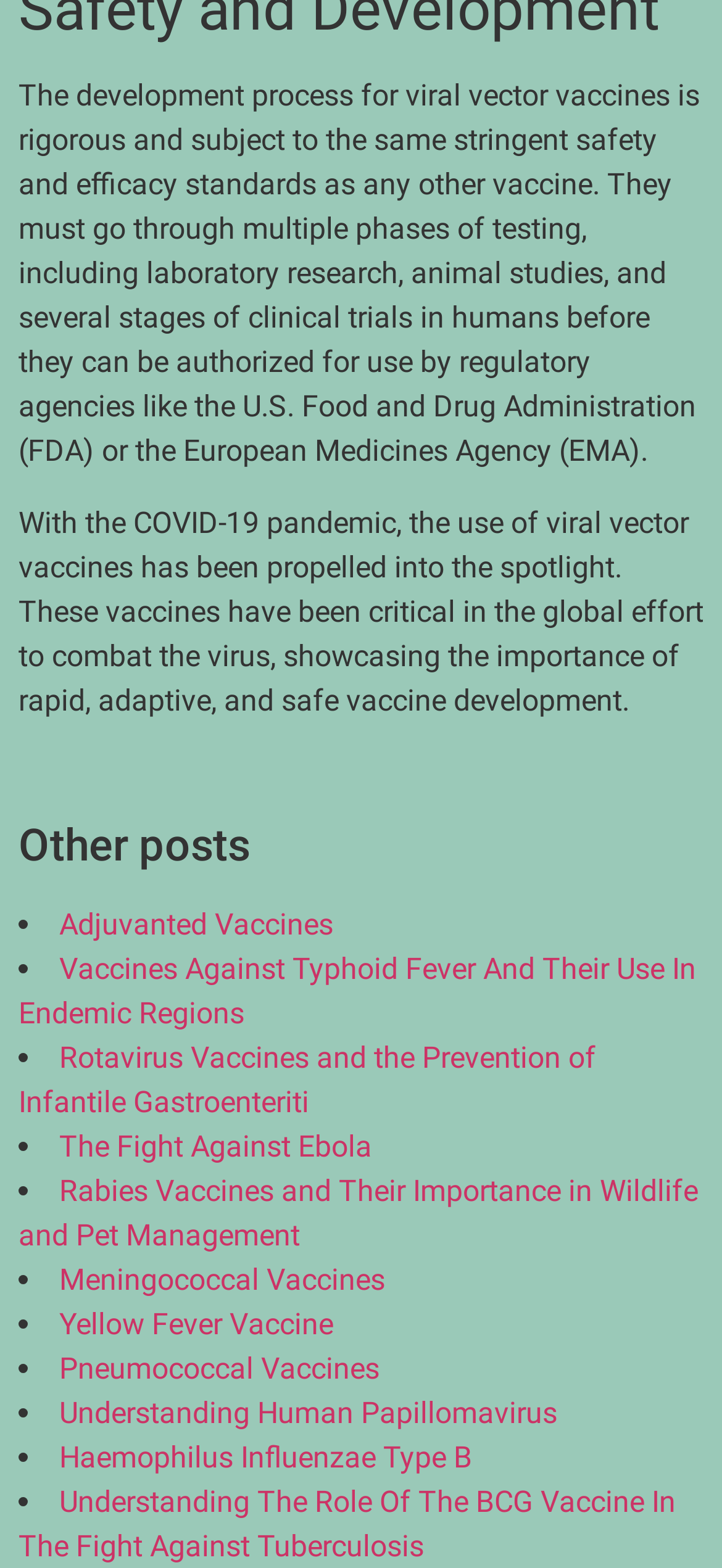Please answer the following question using a single word or phrase: 
Are there any images on the webpage?

No